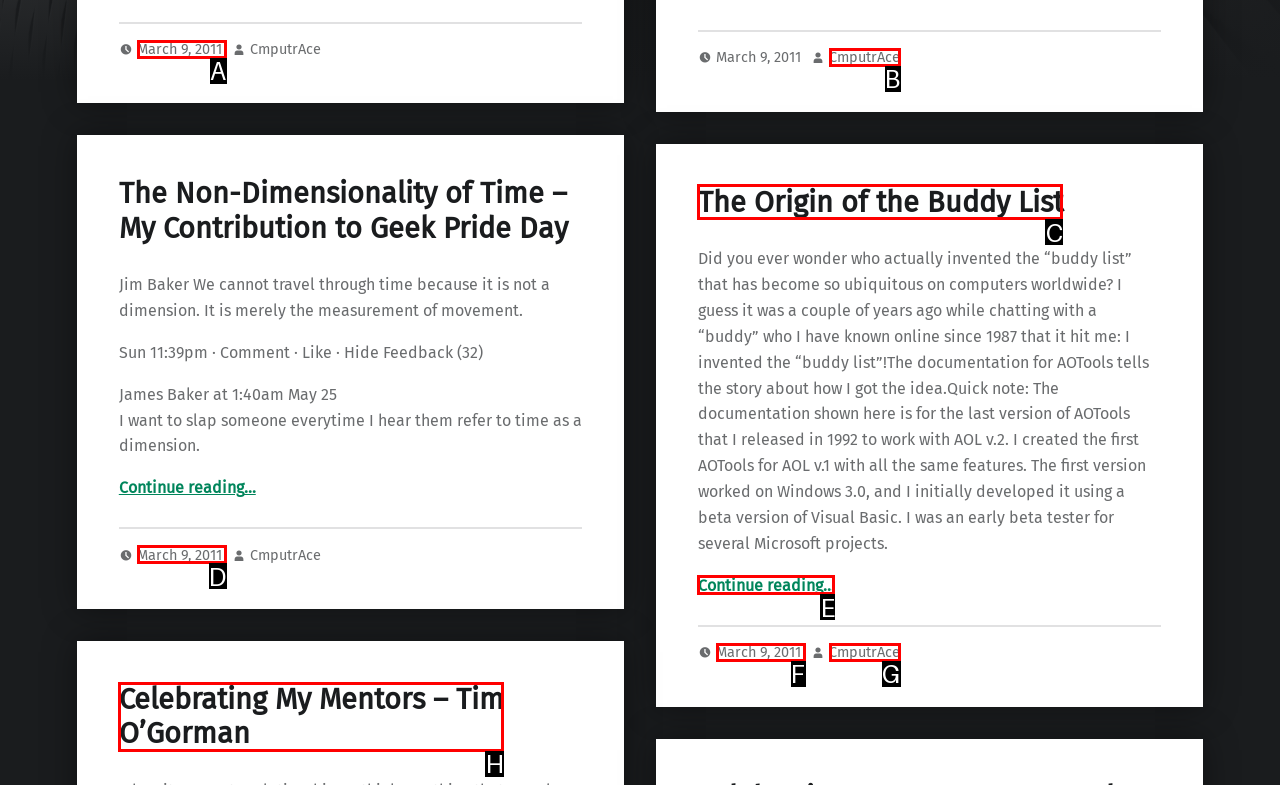Identify the HTML element that best fits the description: CmputrAce. Respond with the letter of the corresponding element.

G